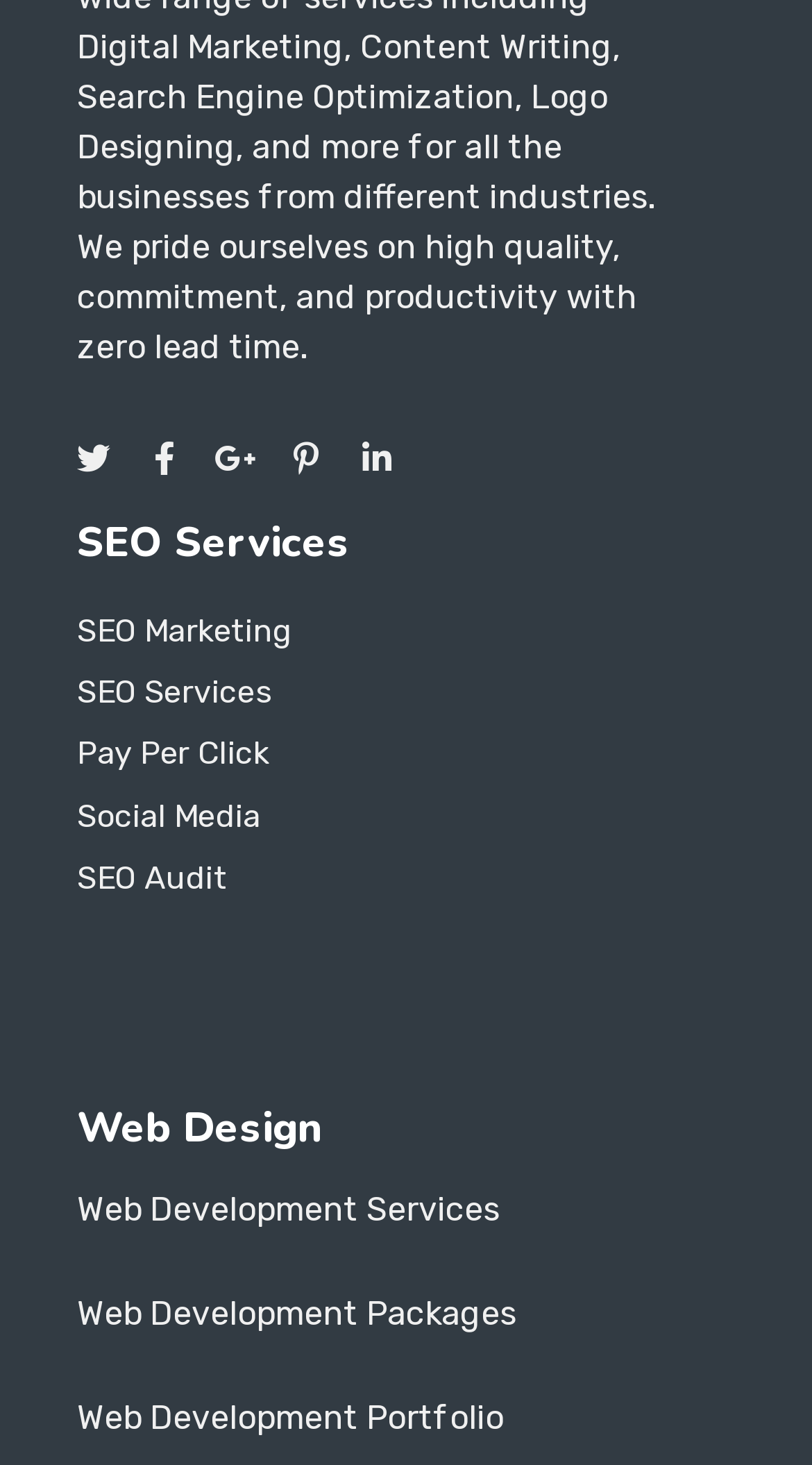How many StaticText elements are under Web Design?
Please respond to the question with a detailed and informative answer.

I counted the number of StaticText elements under the 'Web Design' section, which are 'Web Development Services', 'Web Development Packages', and 'Web Development Portfolio', and found a total of 3 StaticText elements.